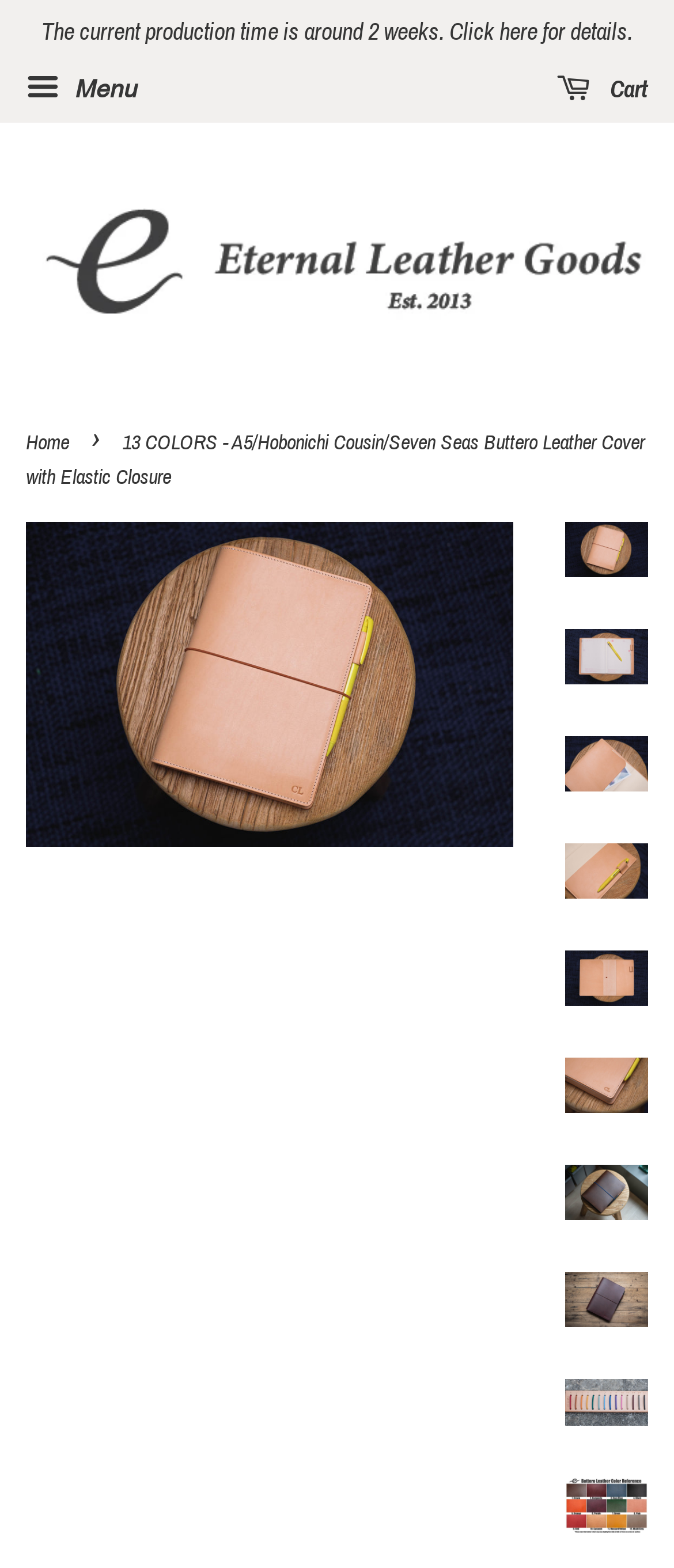Locate the UI element described as follows: "parent_node: Search:". Return the bounding box coordinates as four float numbers between 0 and 1 in the order [left, top, right, bottom].

None